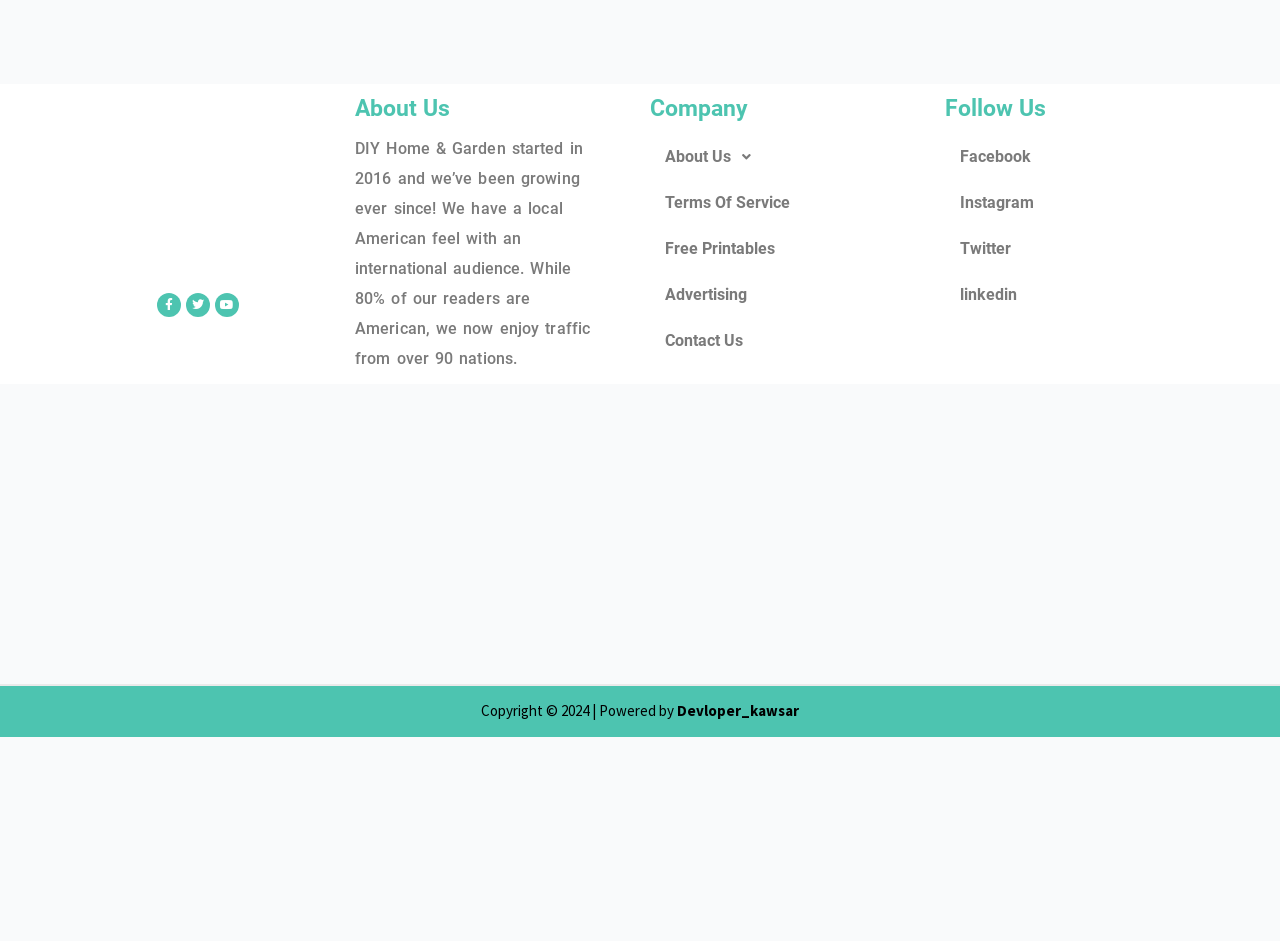Determine the bounding box coordinates for the element that should be clicked to follow this instruction: "Follow us on Facebook". The coordinates should be given as four float numbers between 0 and 1, in the format [left, top, right, bottom].

[0.738, 0.142, 0.953, 0.191]